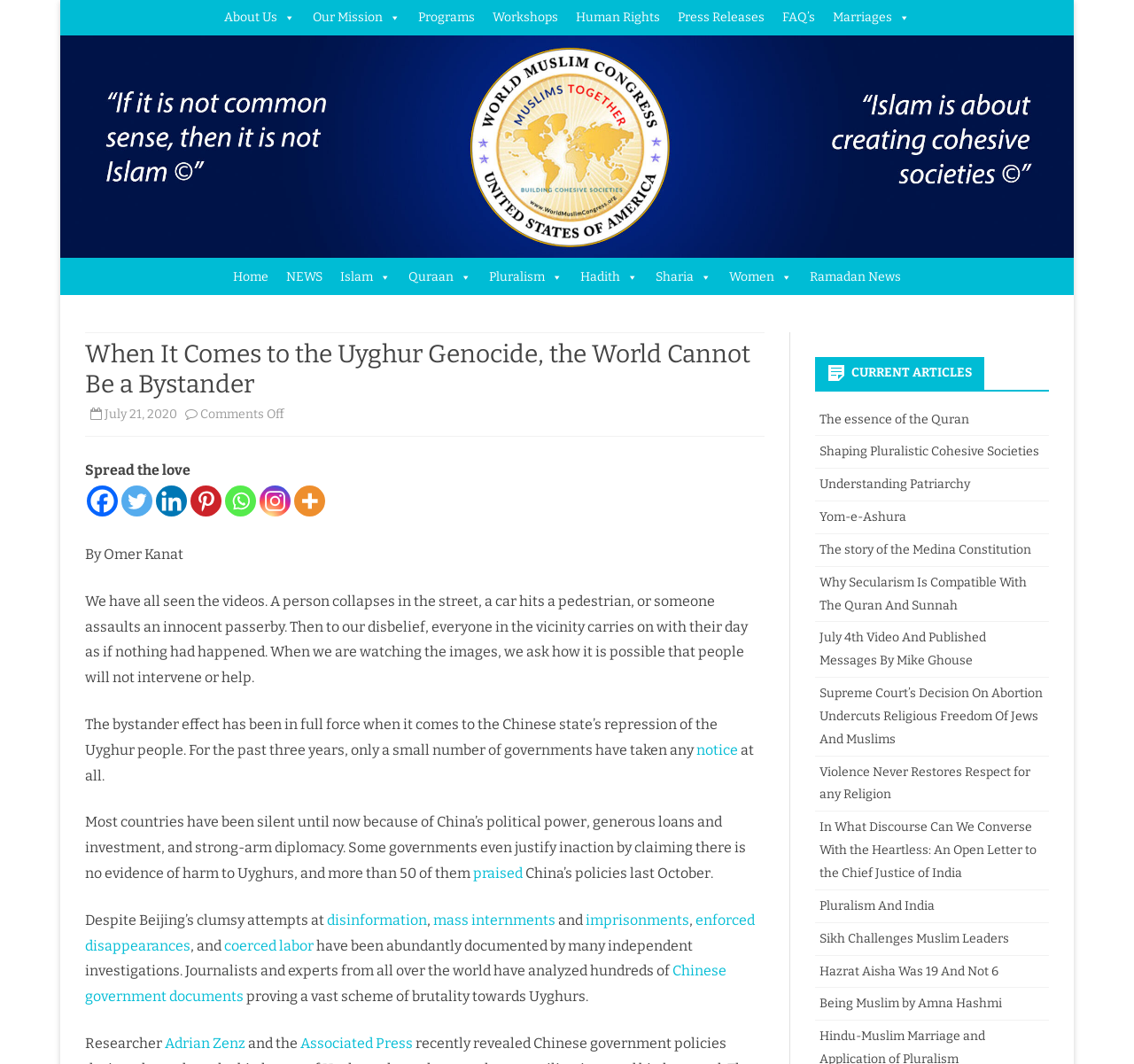Describe all the key features of the webpage in detail.

The webpage is about the World Muslim Congress, with a focus on the Uyghur genocide. At the top, there is a navigation menu with links to "About Us", "Our Mission", "Programs", "Workshops", "Human Rights", "Press Releases", "FAQ's", and "Marriages". Below this menu, there is a logo of the World Muslim Congress, which is an image with the text "World Muslim Congress".

The main content of the page is an article titled "When It Comes to the Uyghur Genocide, the World Cannot Be a Bystander". The article is divided into several paragraphs, with headings and subheadings. The text discusses the bystander effect in relation to the Chinese state's repression of the Uyghur people, and how most countries have been silent due to China's political power and economic influence.

There are several links within the article, including "notice", "praised", "disinformation", "mass internments", "imprisonments", "enforced disappearances", "coerced labor", and "Chinese government documents". These links likely provide additional information or evidence related to the topic.

To the right of the article, there is a section titled "CURRENT ARTICLES", which lists 15 links to other articles on various topics, including the Quran, pluralism, patriarchy, and religious freedom.

At the bottom of the page, there are social media links to share the article on Facebook, Twitter, LinkedIn, Pinterest, WhatsApp, and Instagram.